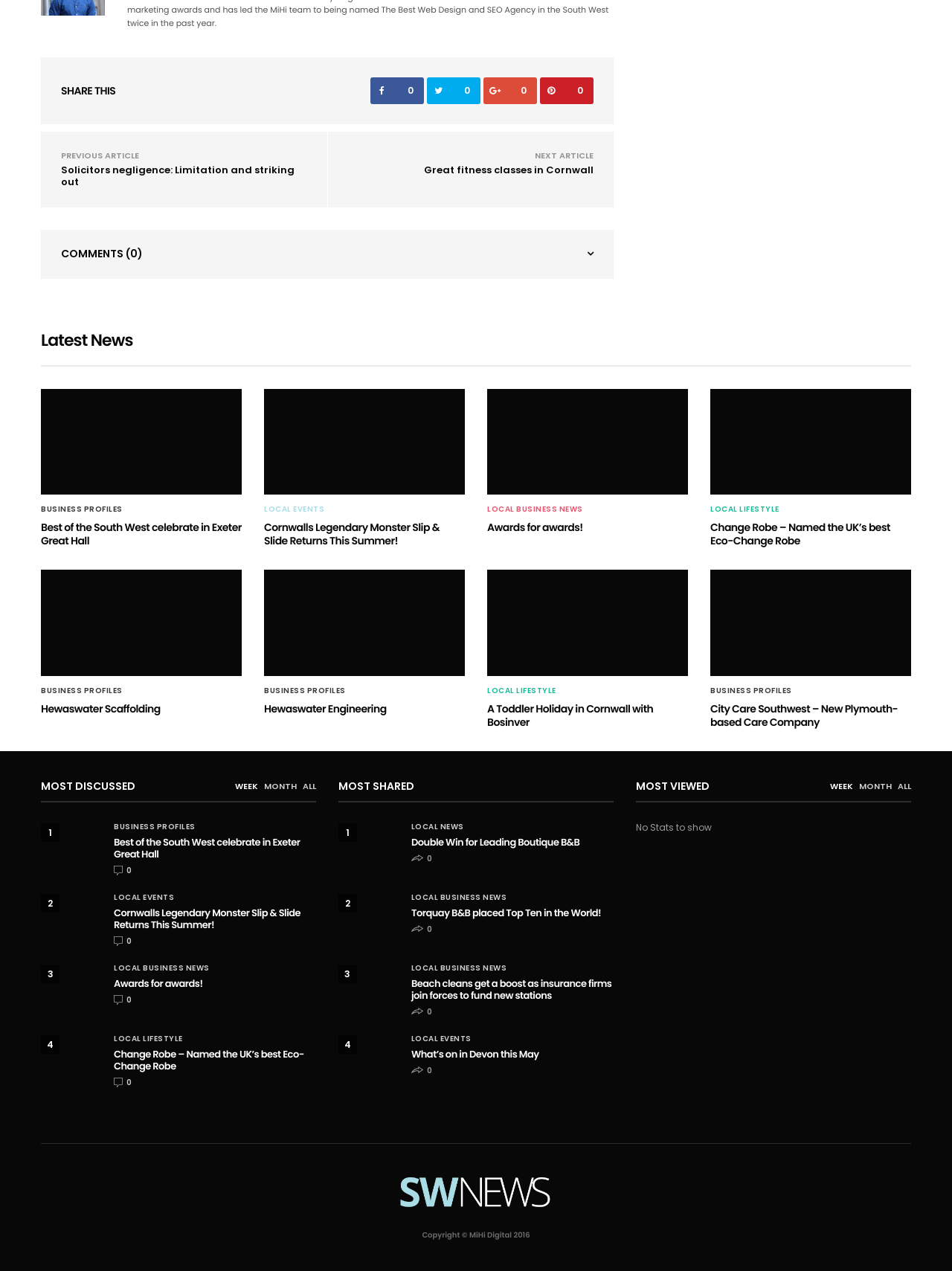Show the bounding box coordinates of the element that should be clicked to complete the task: "Click on 'COMMENTS (0)'".

[0.045, 0.181, 0.643, 0.218]